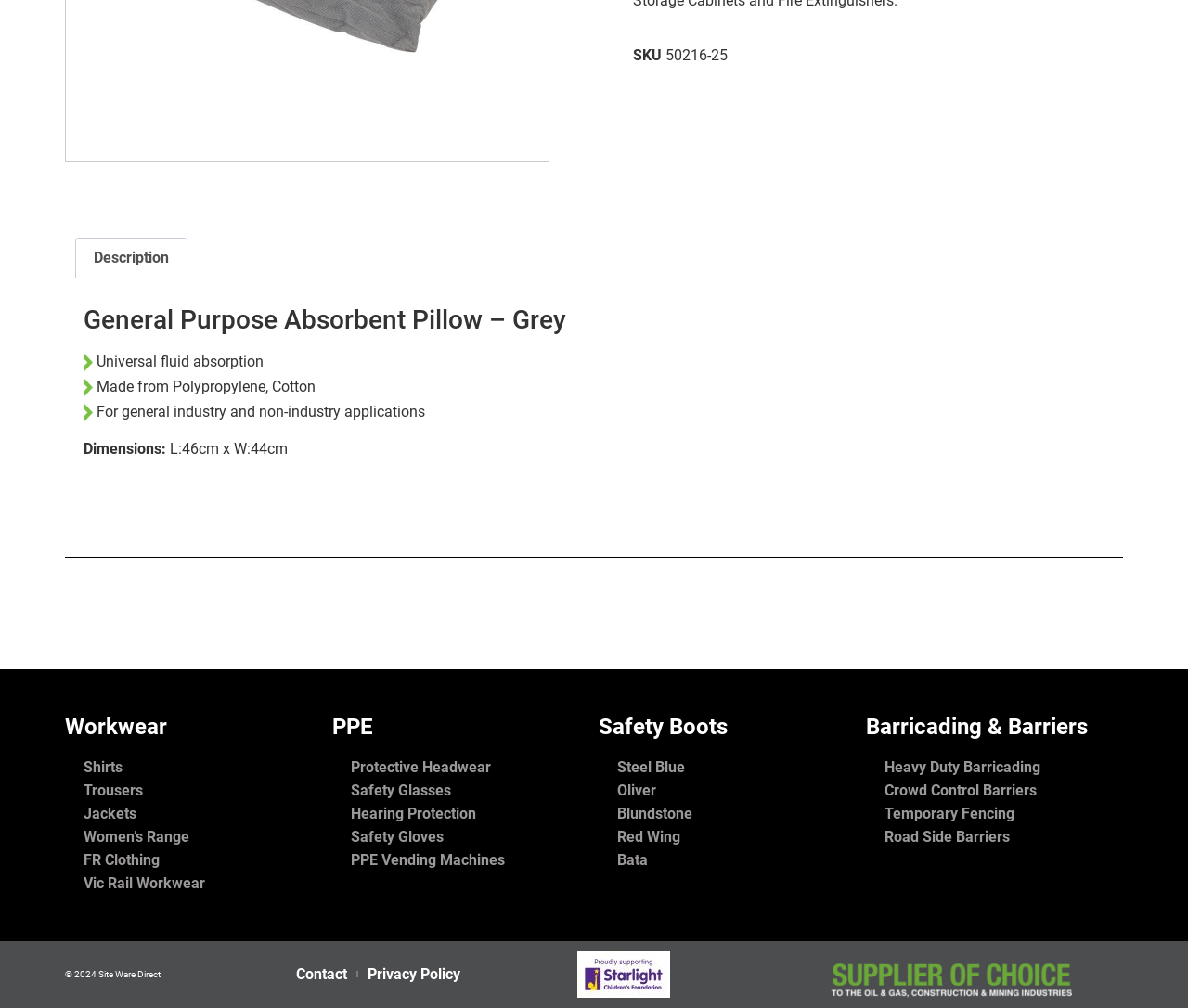Locate the UI element described as follows: "Description". Return the bounding box coordinates as four float numbers between 0 and 1 in the order [left, top, right, bottom].

[0.064, 0.237, 0.157, 0.275]